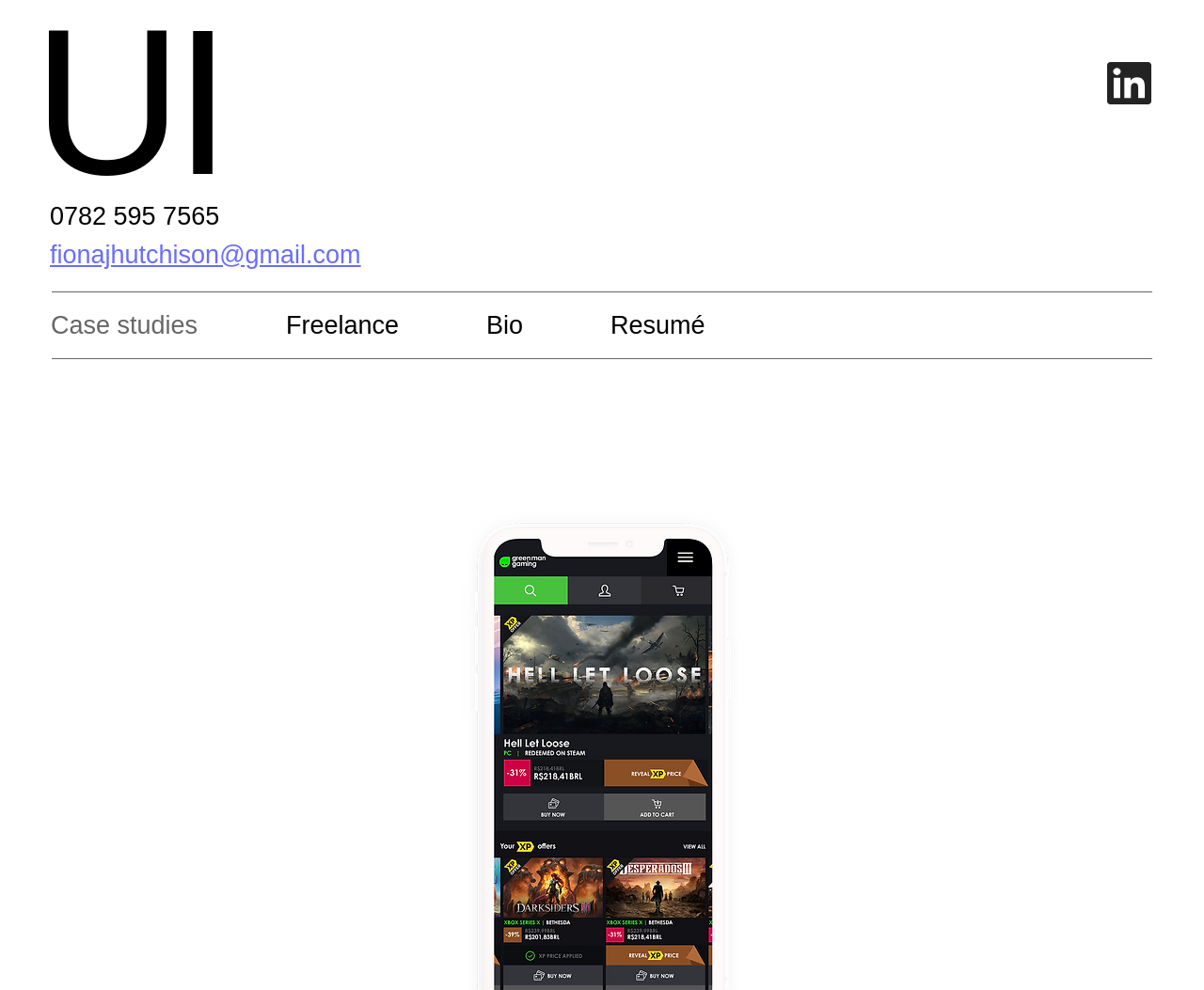Please study the image and answer the question comprehensively:
What is the name of the region at the top of the webpage?

I found the region name by looking at the region element with the description 'Slideshow' located at the top of the webpage.